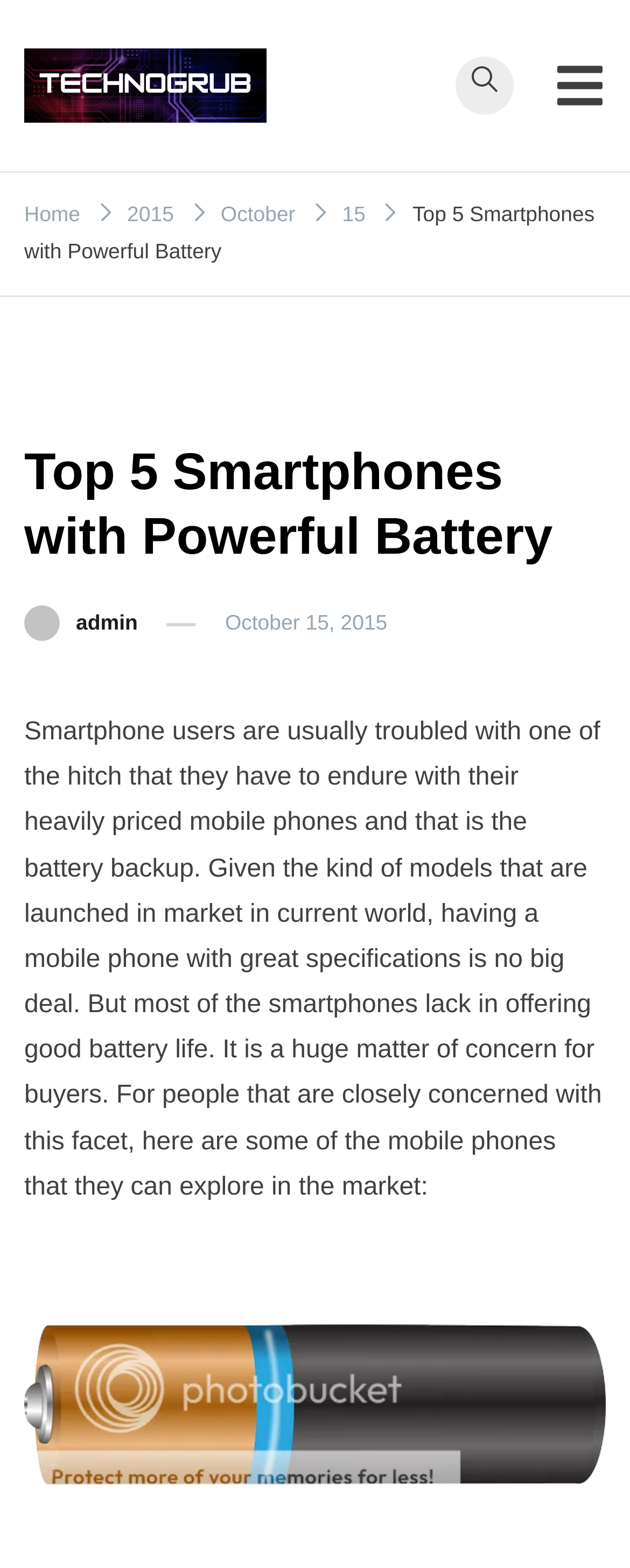Describe every aspect of the webpage in a detailed manner.

The webpage is about top 5 smartphones with powerful battery. At the top left, there is a link to "technogrub" accompanied by an image, and next to it, there is a link to "TechnoGrub". On the top right, there is a button to toggle the mobile menu, accompanied by an image. 

Below the top section, there is a navigation section with breadcrumbs, which includes links to "Home", "2015", "October", and "15", each separated by an image. 

Following the navigation section, there is a header section with a title "Top 5 Smartphones with Powerful Battery". Below the title, there are links to "Cell phones" and "smartphones". 

The main content of the webpage starts with a heading "Top 5 Smartphones with Powerful Battery", followed by links to "admin" and "October 15, 2015", which includes a time element. 

The main article begins with a paragraph discussing the concern of smartphone users about battery backup, and how most smartphones lack good battery life. The article then promises to explore some mobile phones that can offer good battery life.